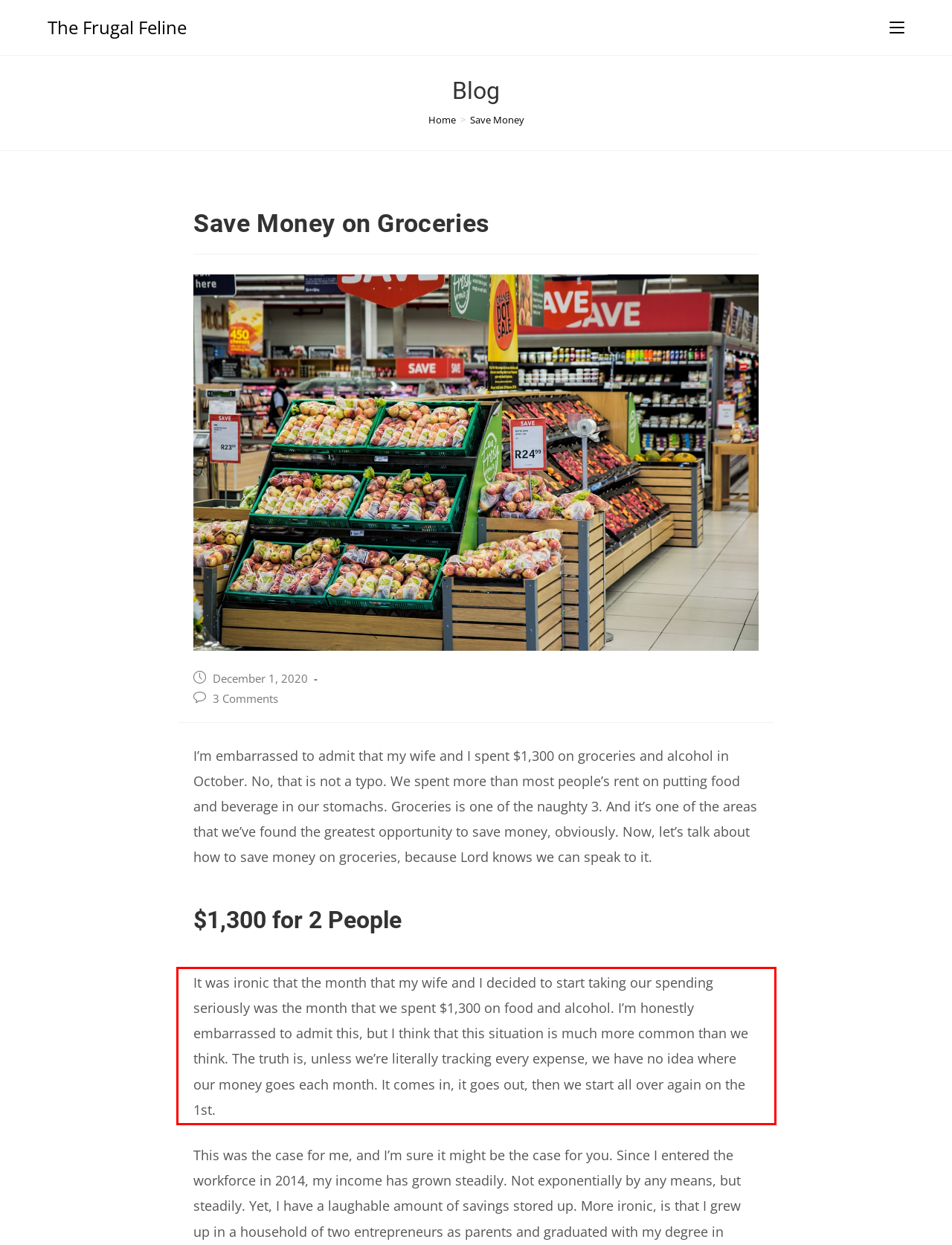Please take the screenshot of the webpage, find the red bounding box, and generate the text content that is within this red bounding box.

It was ironic that the month that my wife and I decided to start taking our spending seriously was the month that we spent $1,300 on food and alcohol. I’m honestly embarrassed to admit this, but I think that this situation is much more common than we think. The truth is, unless we’re literally tracking every expense, we have no idea where our money goes each month. It comes in, it goes out, then we start all over again on the 1st.